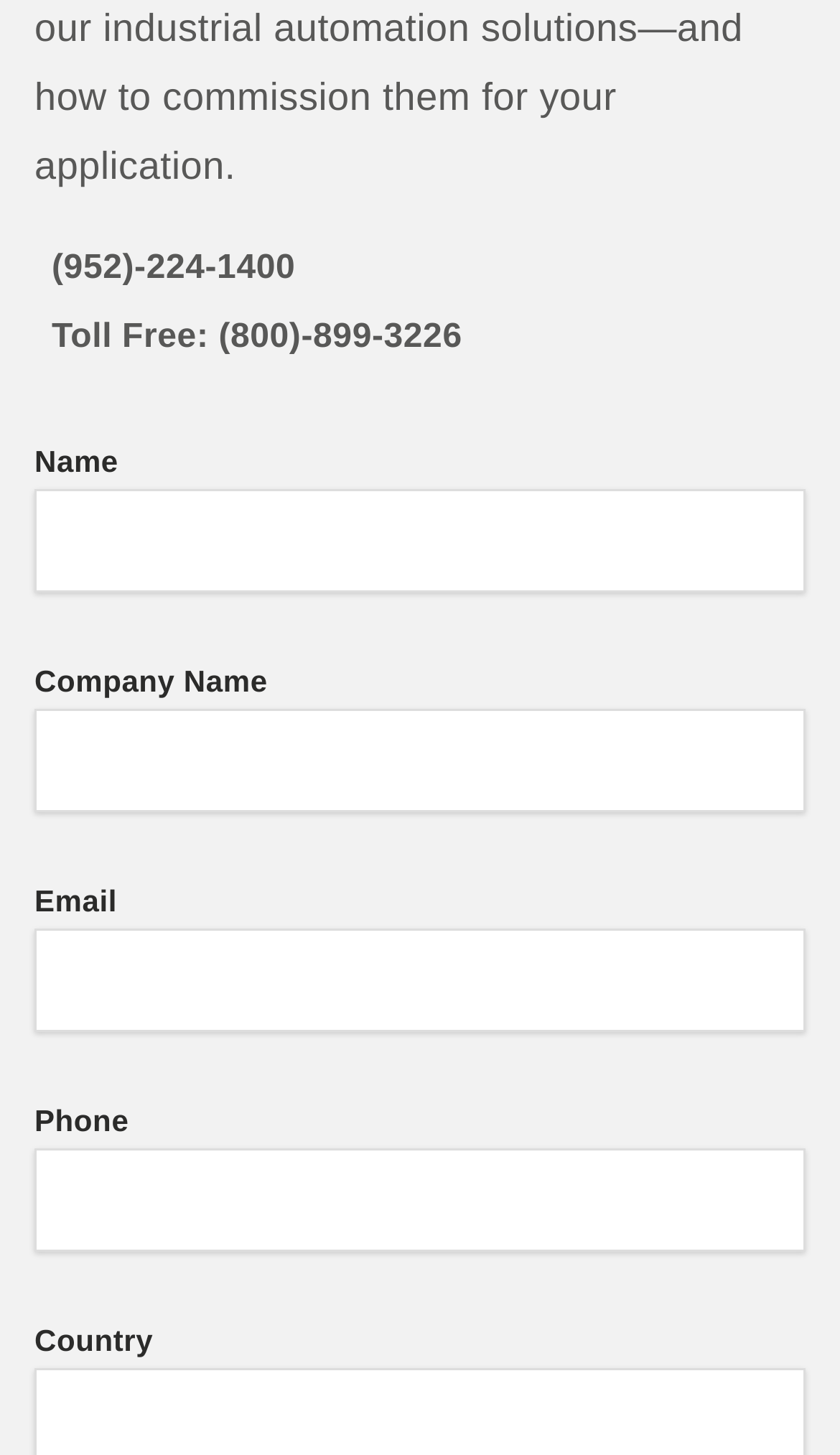Respond to the question below with a single word or phrase:
How many text fields are there for user input?

4